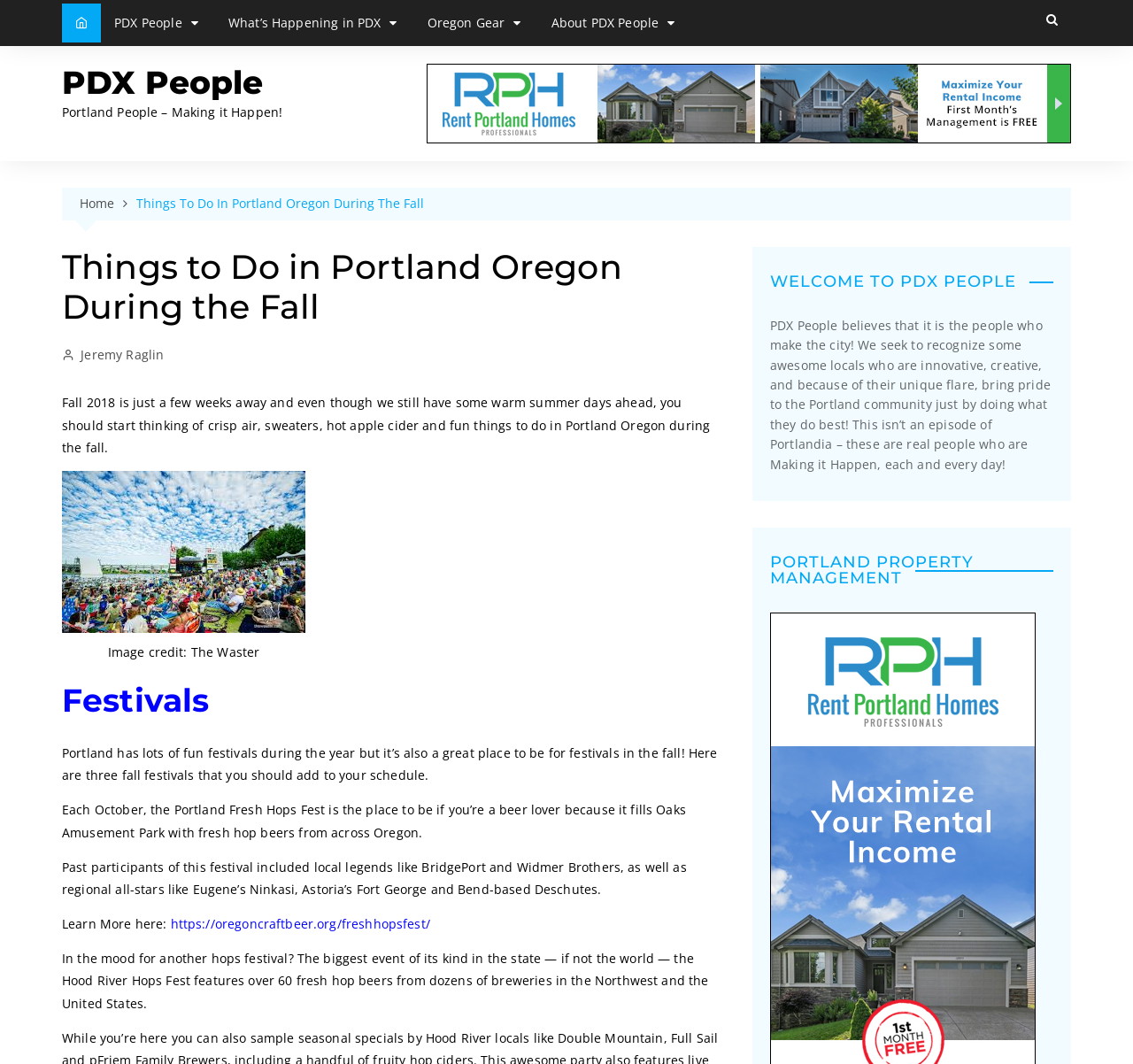Determine the bounding box for the UI element as described: "About PDX People". The coordinates should be represented as four float numbers between 0 and 1, formatted as [left, top, right, bottom].

[0.475, 0.0, 0.607, 0.044]